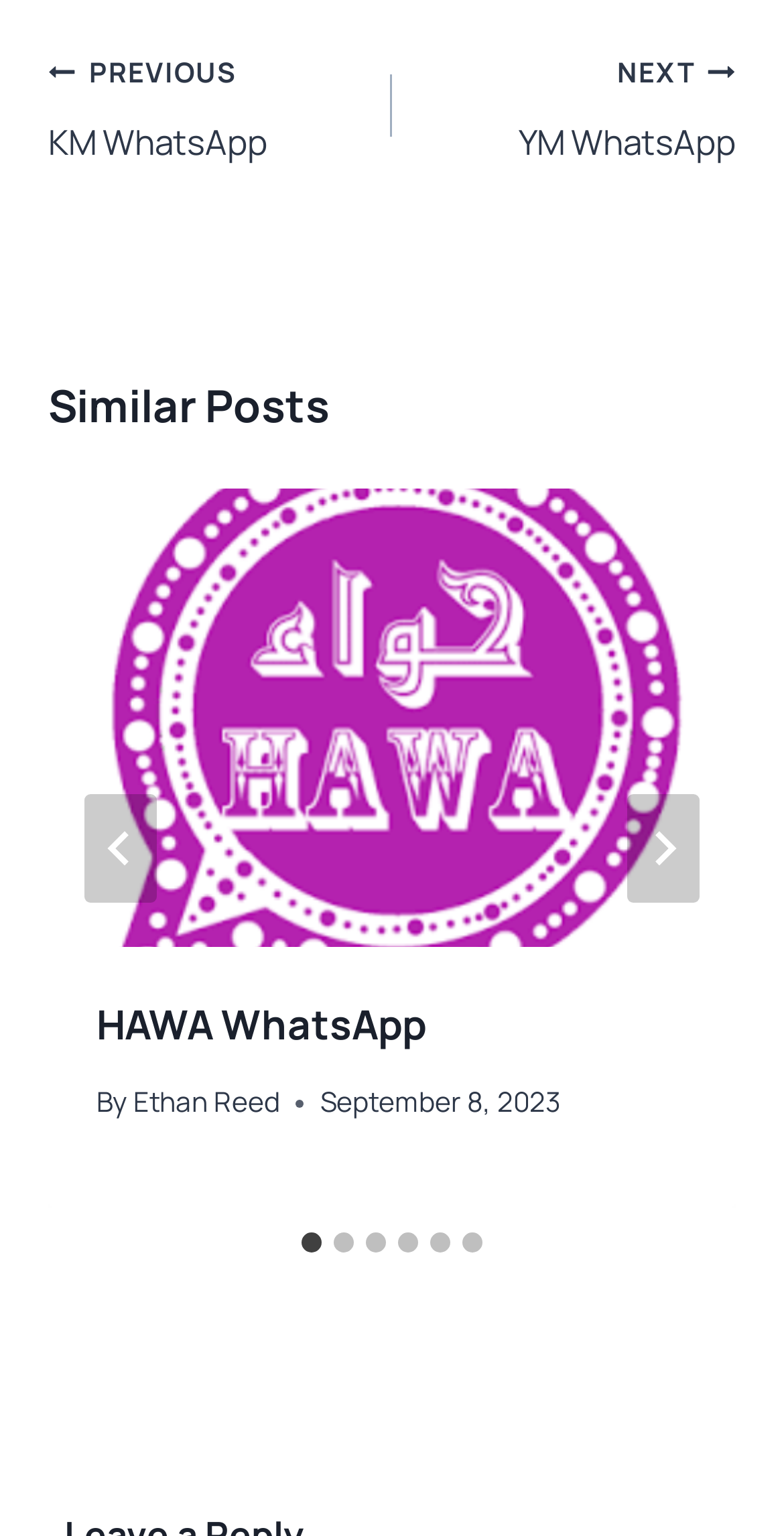Use a single word or phrase to answer the question:
How many navigation links are there?

2